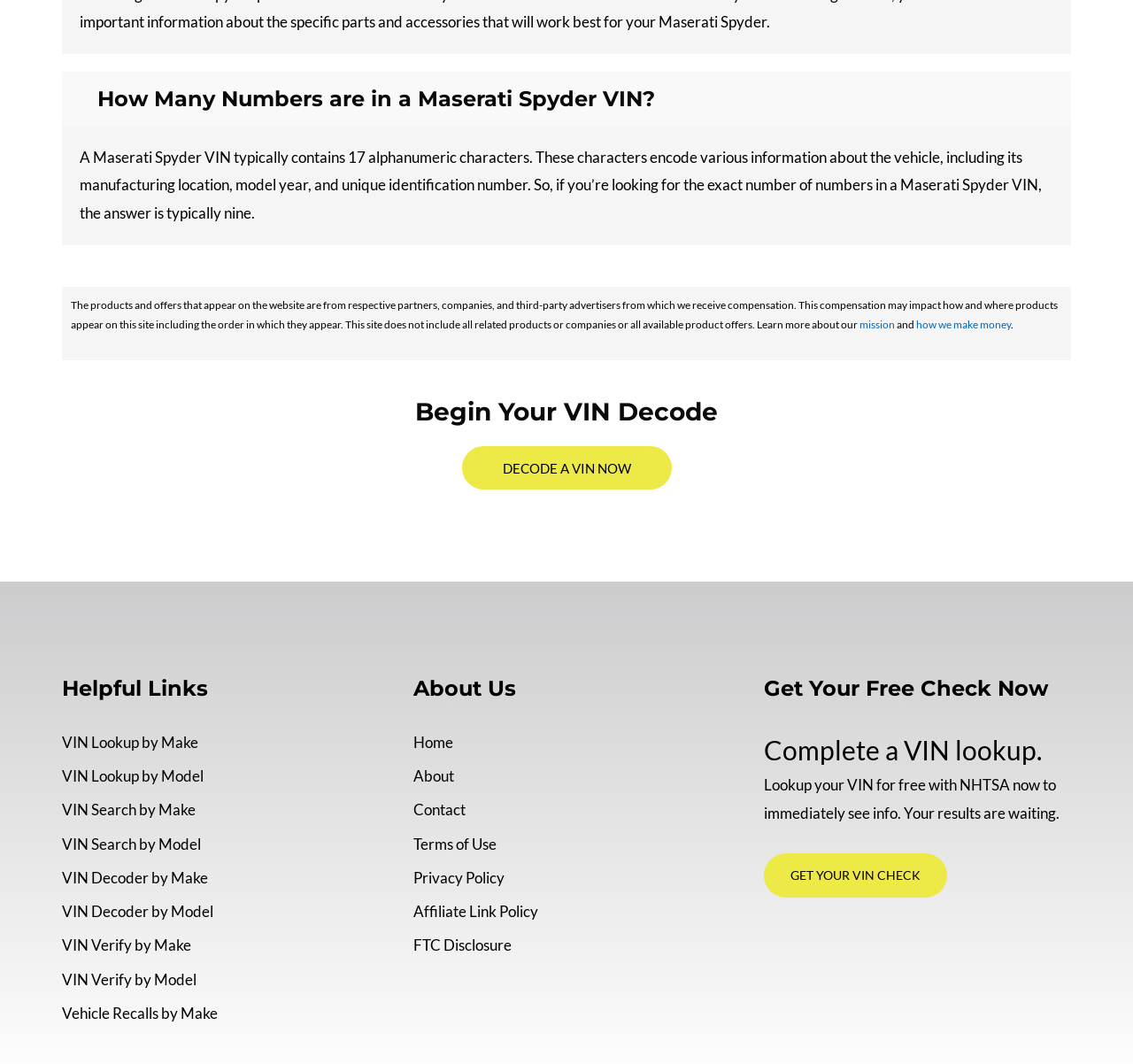What is the purpose of the 'DECODE A VIN NOW' link?
Look at the screenshot and respond with a single word or phrase.

To decode a VIN